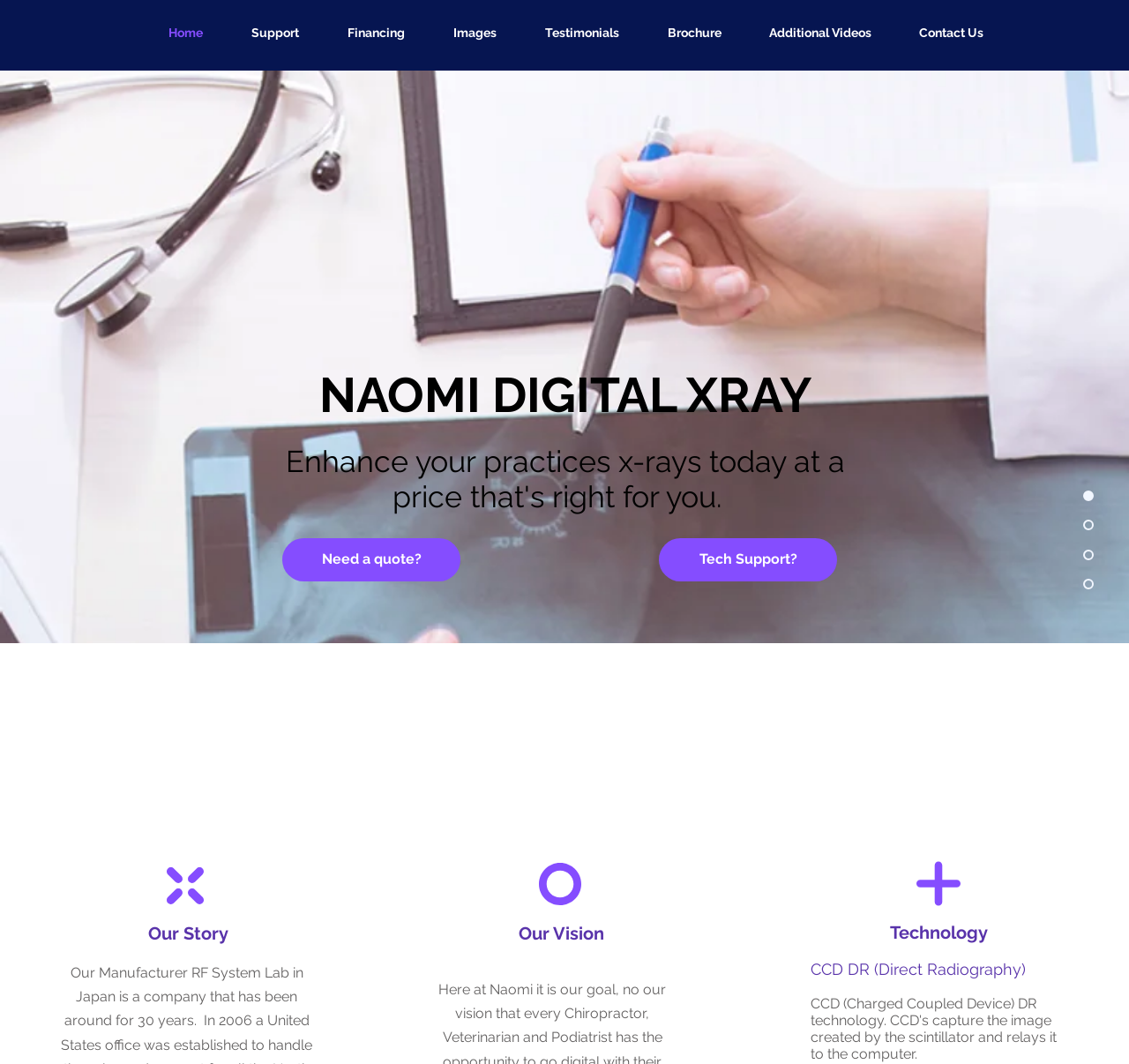Pinpoint the bounding box coordinates of the area that must be clicked to complete this instruction: "Click on Home".

[0.118, 0.017, 0.191, 0.045]